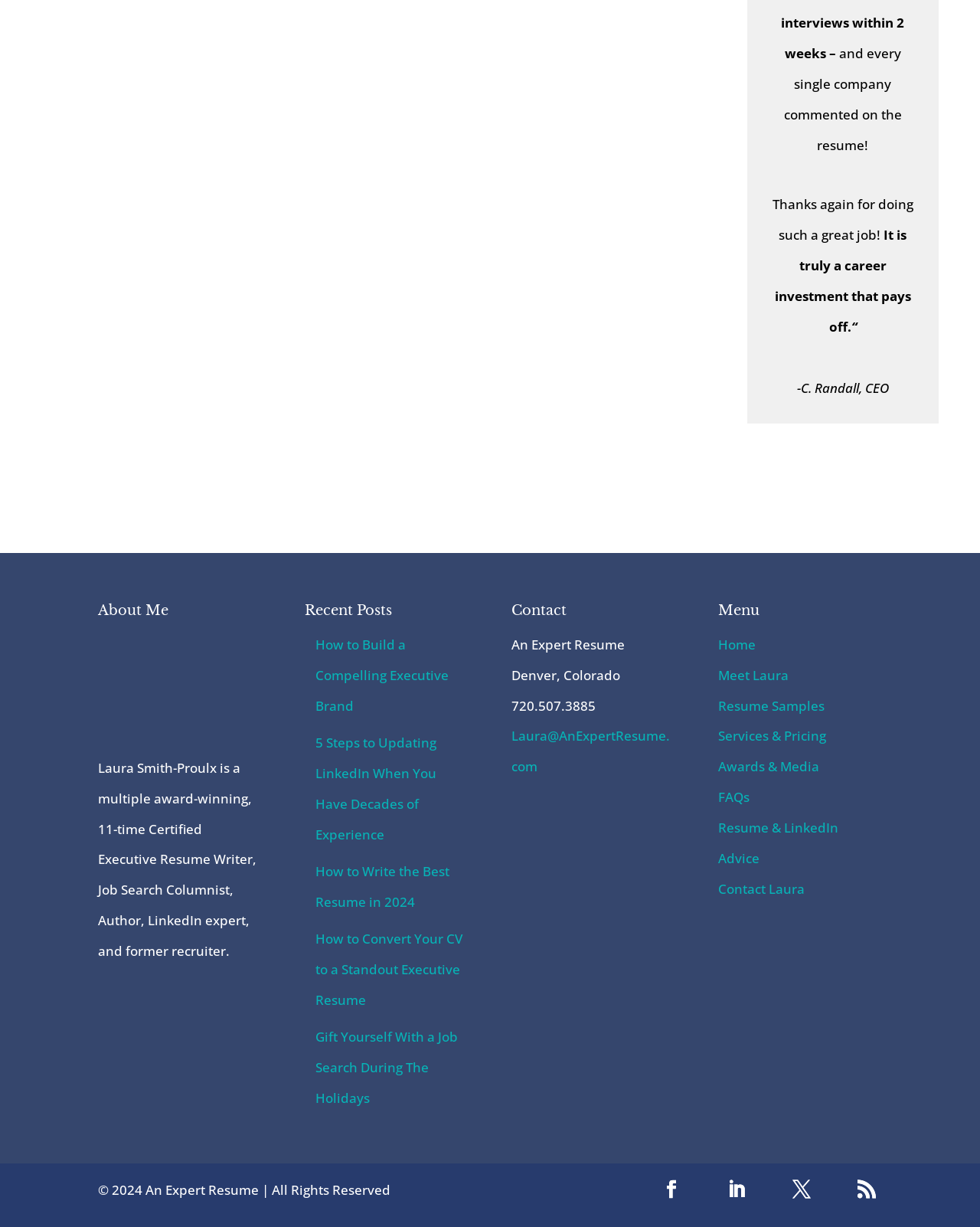Locate the bounding box coordinates of the area you need to click to fulfill this instruction: 'Visit the 'Actor' page'. The coordinates must be in the form of four float numbers ranging from 0 to 1: [left, top, right, bottom].

None